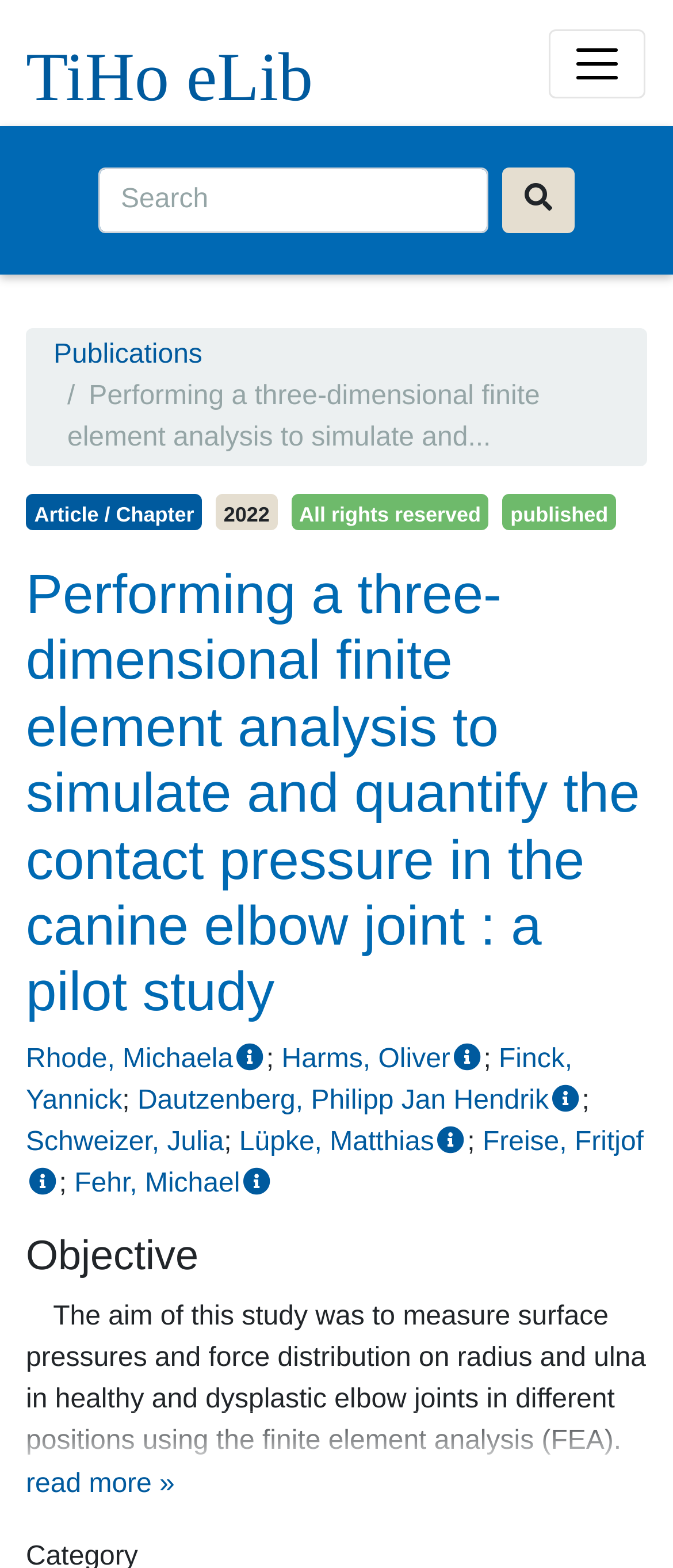Utilize the details in the image to thoroughly answer the following question: Who are the authors of the article?

I found the authors' names by looking at the section below the main heading. There are multiple authors listed, including Rhode, Michaela; Harms, Oliver; Finck, Yannick; and others.